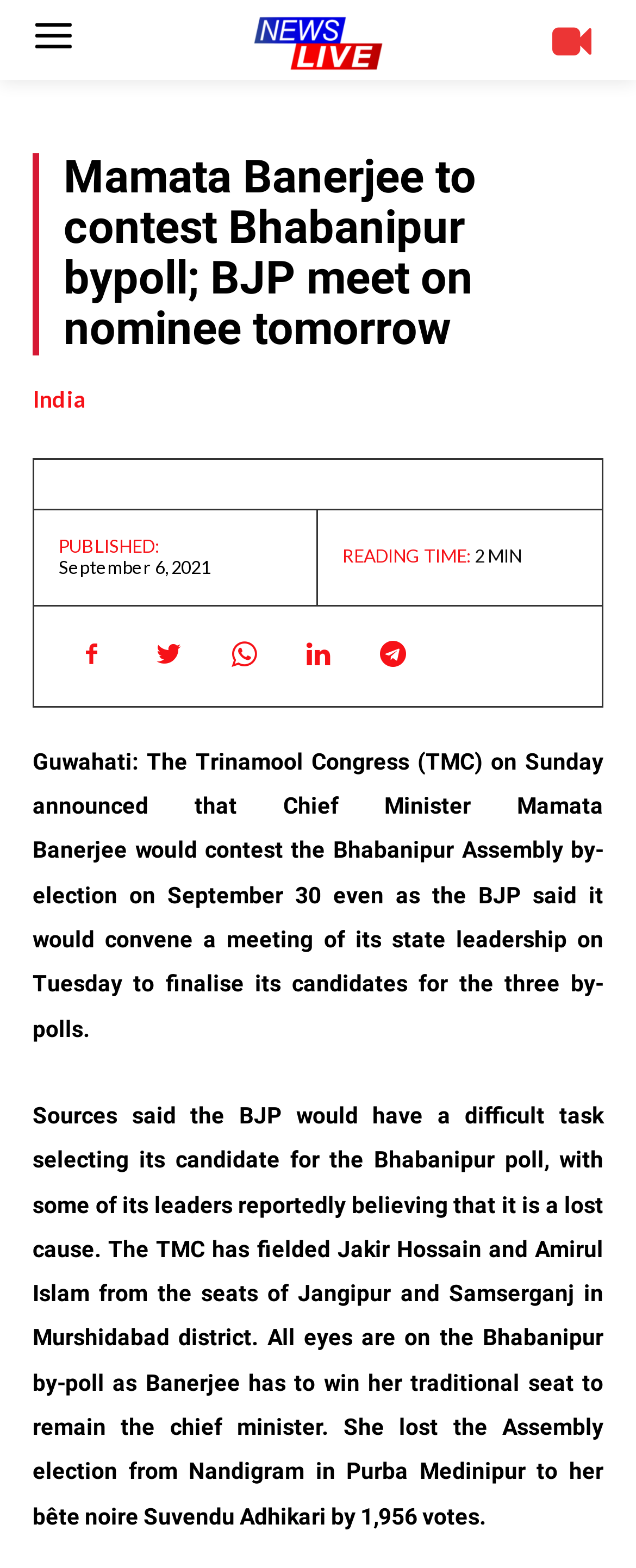Highlight the bounding box coordinates of the element that should be clicked to carry out the following instruction: "Click the news-live-logo link". The coordinates must be given as four float numbers ranging from 0 to 1, i.e., [left, top, right, bottom].

[0.186, 0.01, 0.814, 0.046]